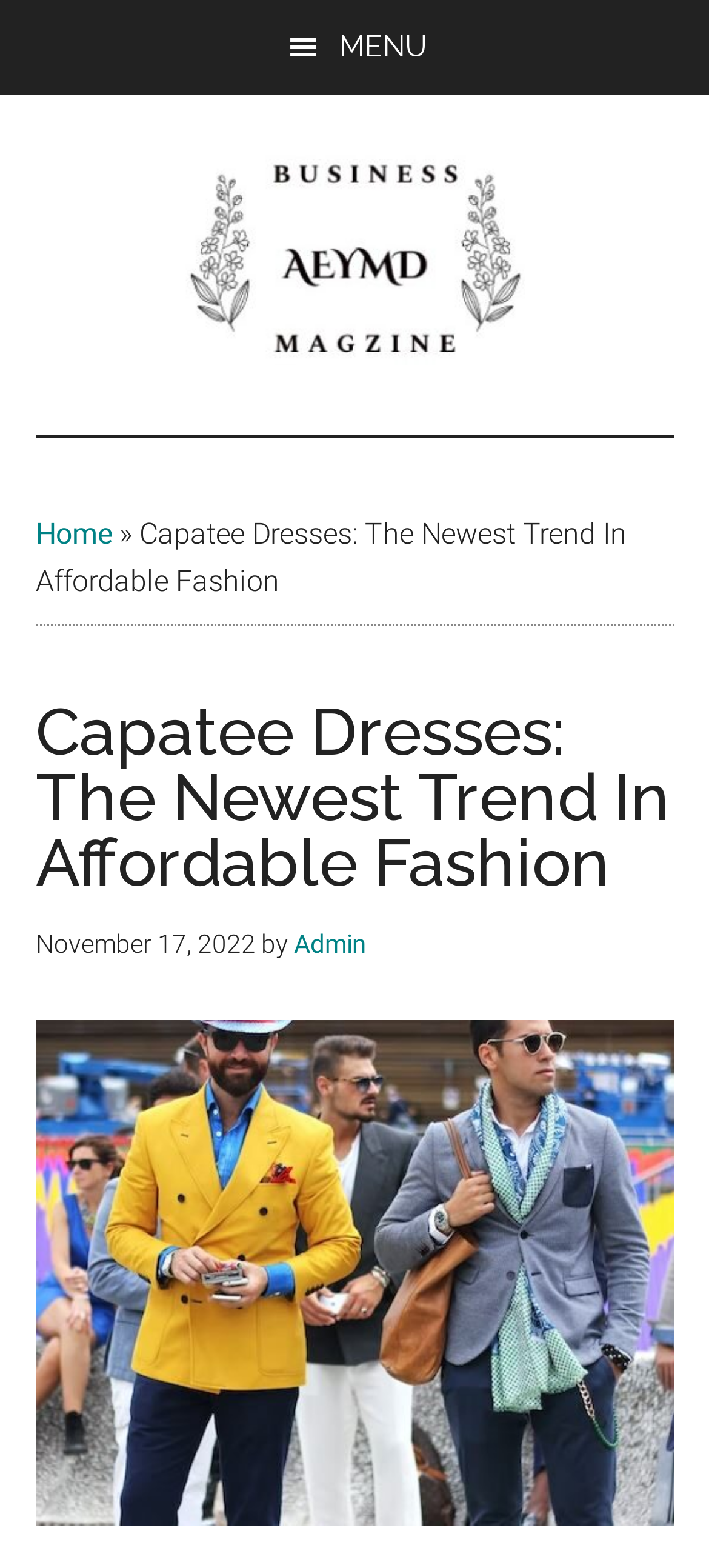What type of content is featured on this webpage?
Refer to the image and provide a one-word or short phrase answer.

Fashion